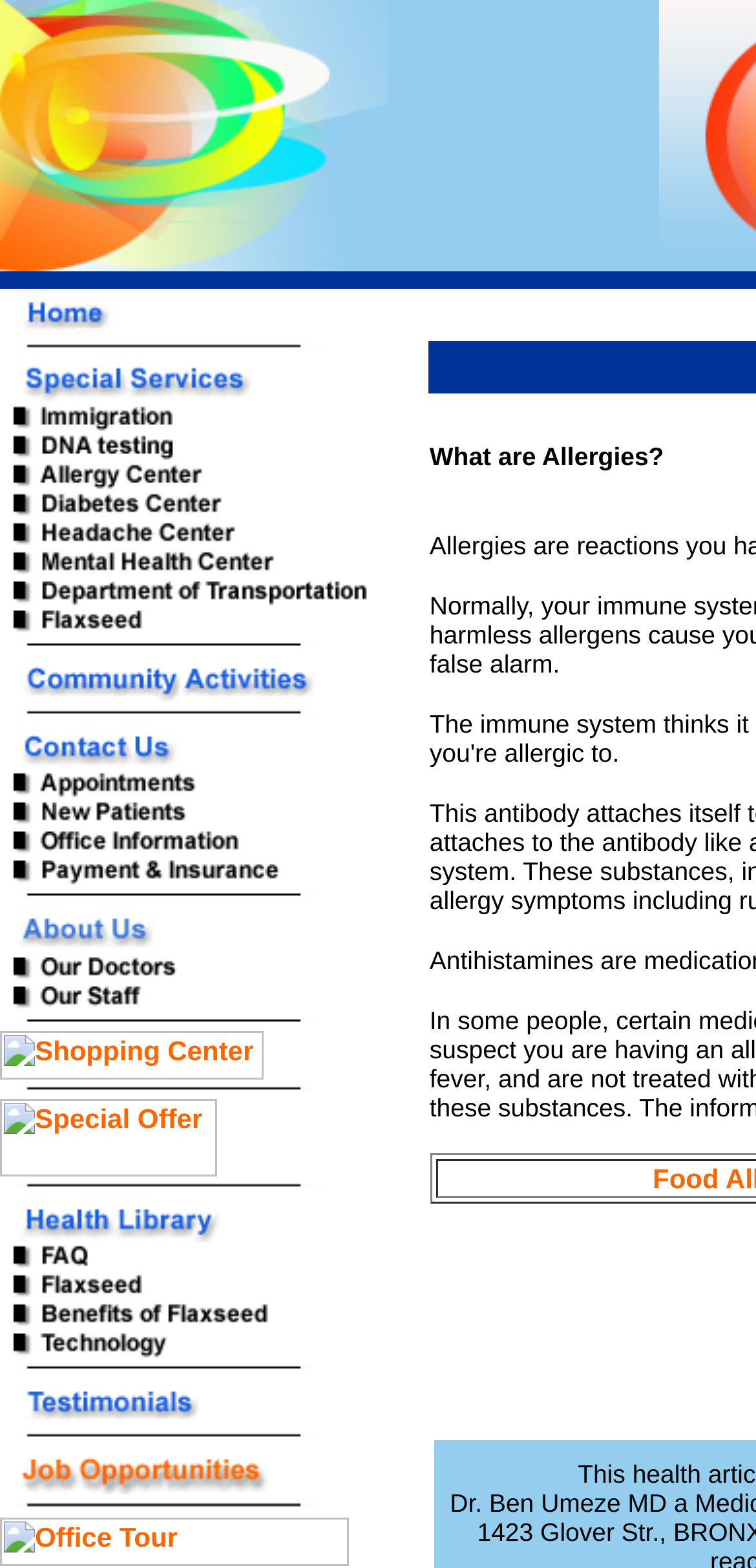Please identify the bounding box coordinates of where to click in order to follow the instruction: "Learn about Flaxseed".

[0.0, 0.389, 0.487, 0.409]